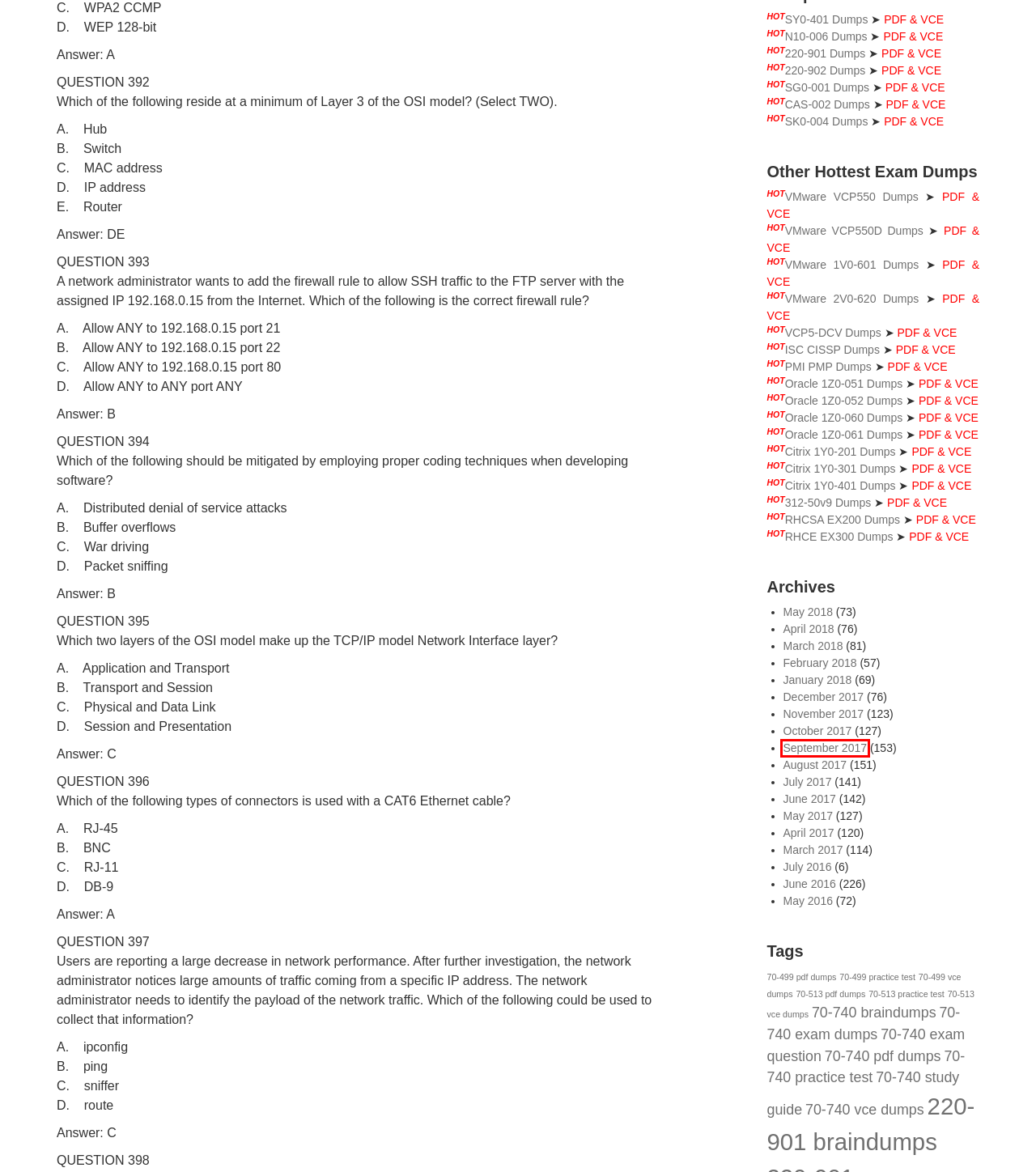You have a screenshot of a webpage where a red bounding box highlights a specific UI element. Identify the description that best matches the resulting webpage after the highlighted element is clicked. The choices are:
A. admin, Author at Free Lead2pass Dumps VCE
B. August 2017 - Free Lead2pass Dumps VCE
C. 70-499 pdf dumps Archives - Free Lead2pass Dumps VCE
D. September 2017 - Free Lead2pass Dumps VCE
E. SY0-401 study guide Archives - Free Lead2pass Dumps VCE
F. 70-513 vce dumps Archives - Free Lead2pass Dumps VCE
G. 70-740 practice test Archives - Free Lead2pass Dumps VCE
H. N10-006 practice test Archives - Free Lead2pass Dumps VCE

D